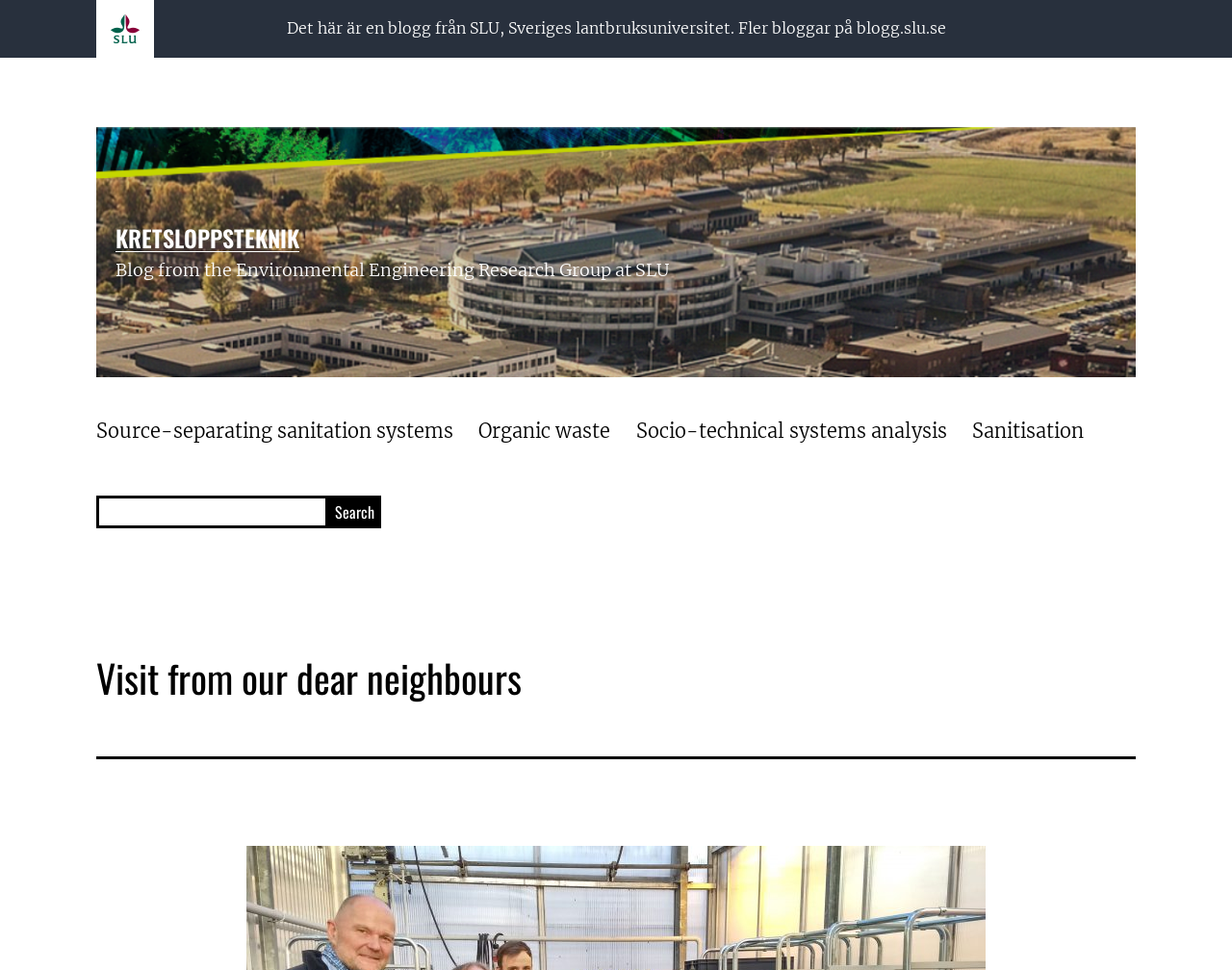Provide a one-word or short-phrase answer to the question:
What are the main menu items?

Source-separating sanitation systems, Organic waste, Socio-technical systems analysis, Sanitisation